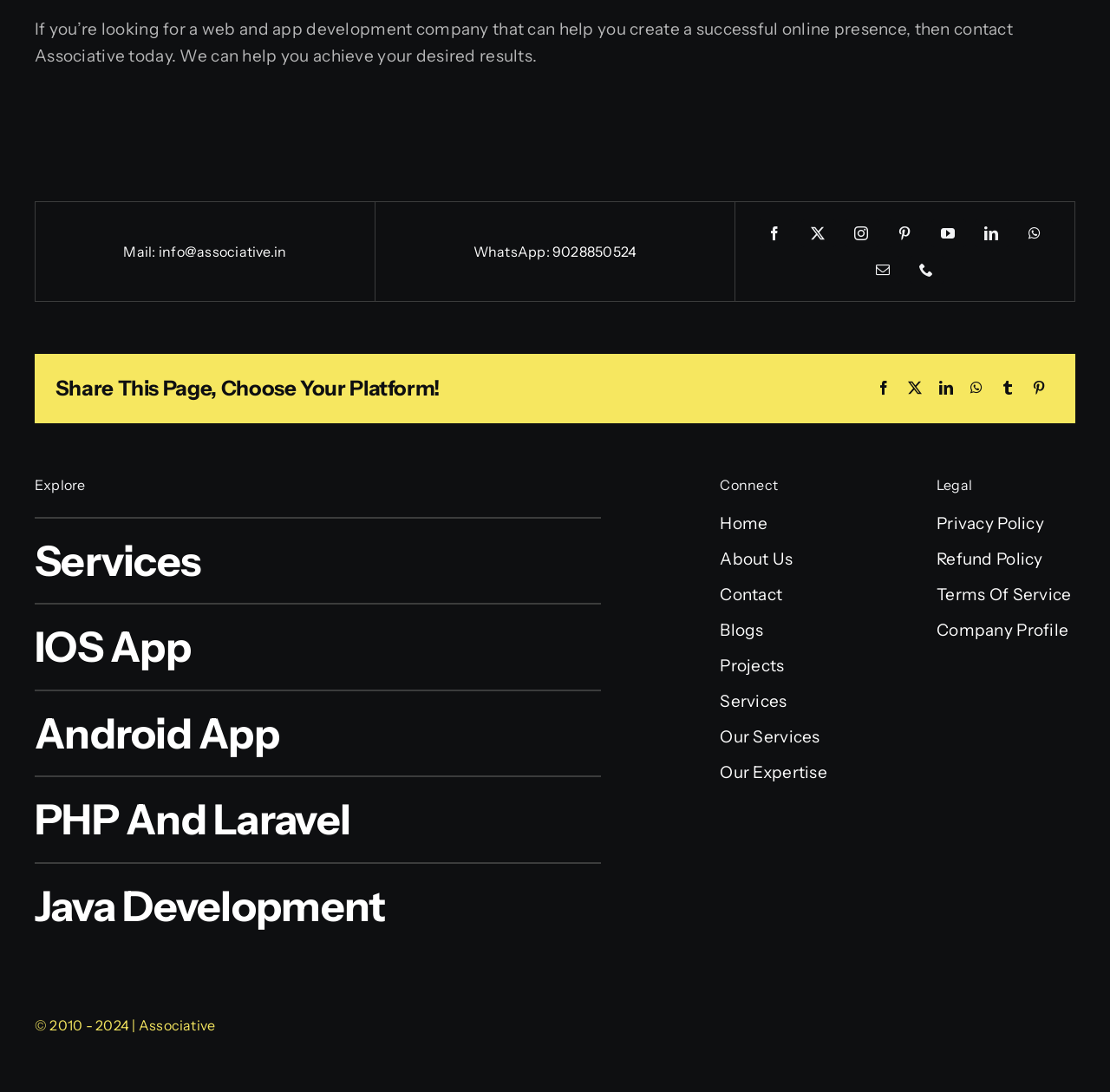For the element described, predict the bounding box coordinates as (top-left x, top-left y, bottom-right x, bottom-right y). All values should be between 0 and 1. Element description: PHP and Laravel

[0.031, 0.71, 0.541, 0.789]